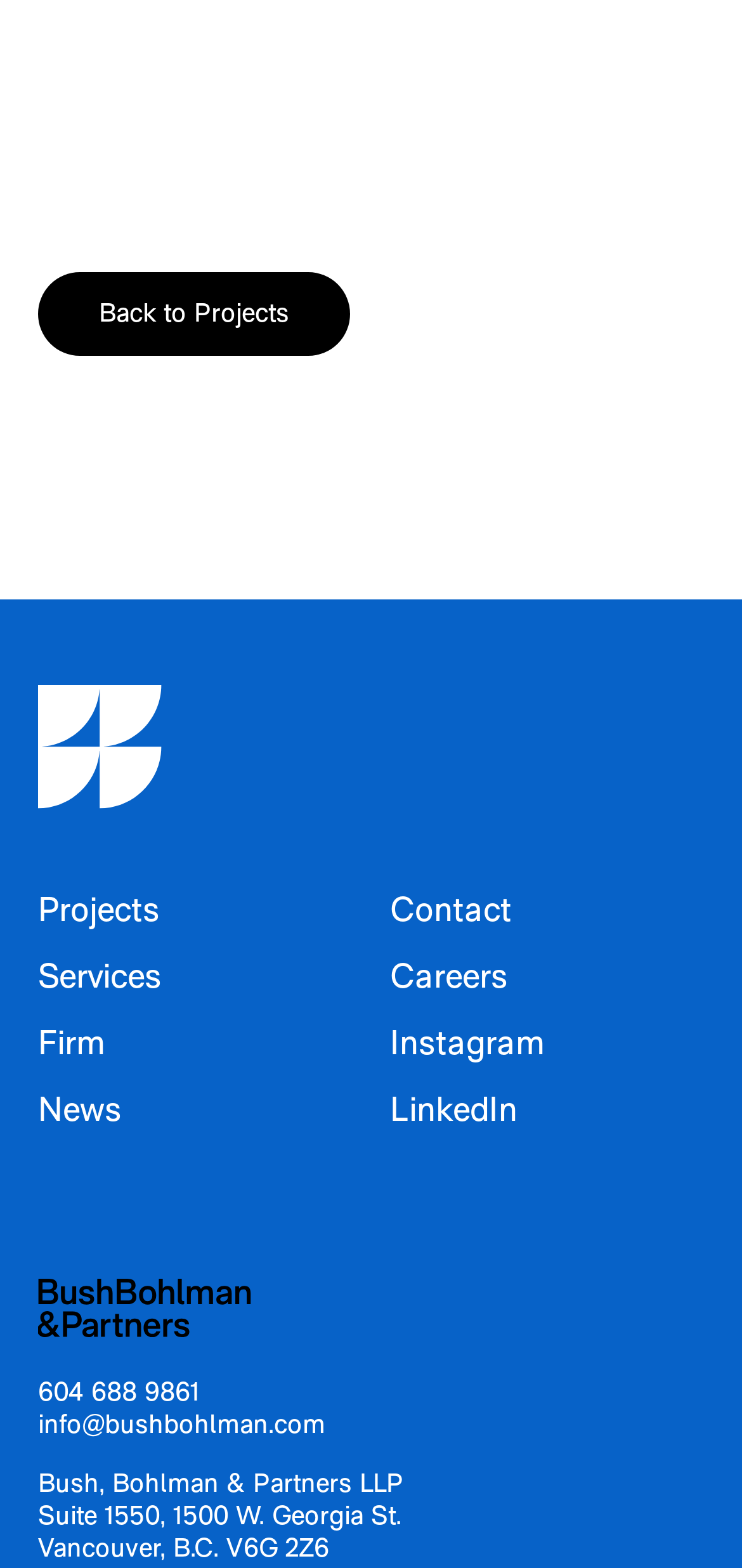What are the main sections of the website?
Based on the image, answer the question with as much detail as possible.

I found the main sections of the website by looking at the top navigation menu. The main sections are 'Projects', 'Services', 'Firm', and 'News'.